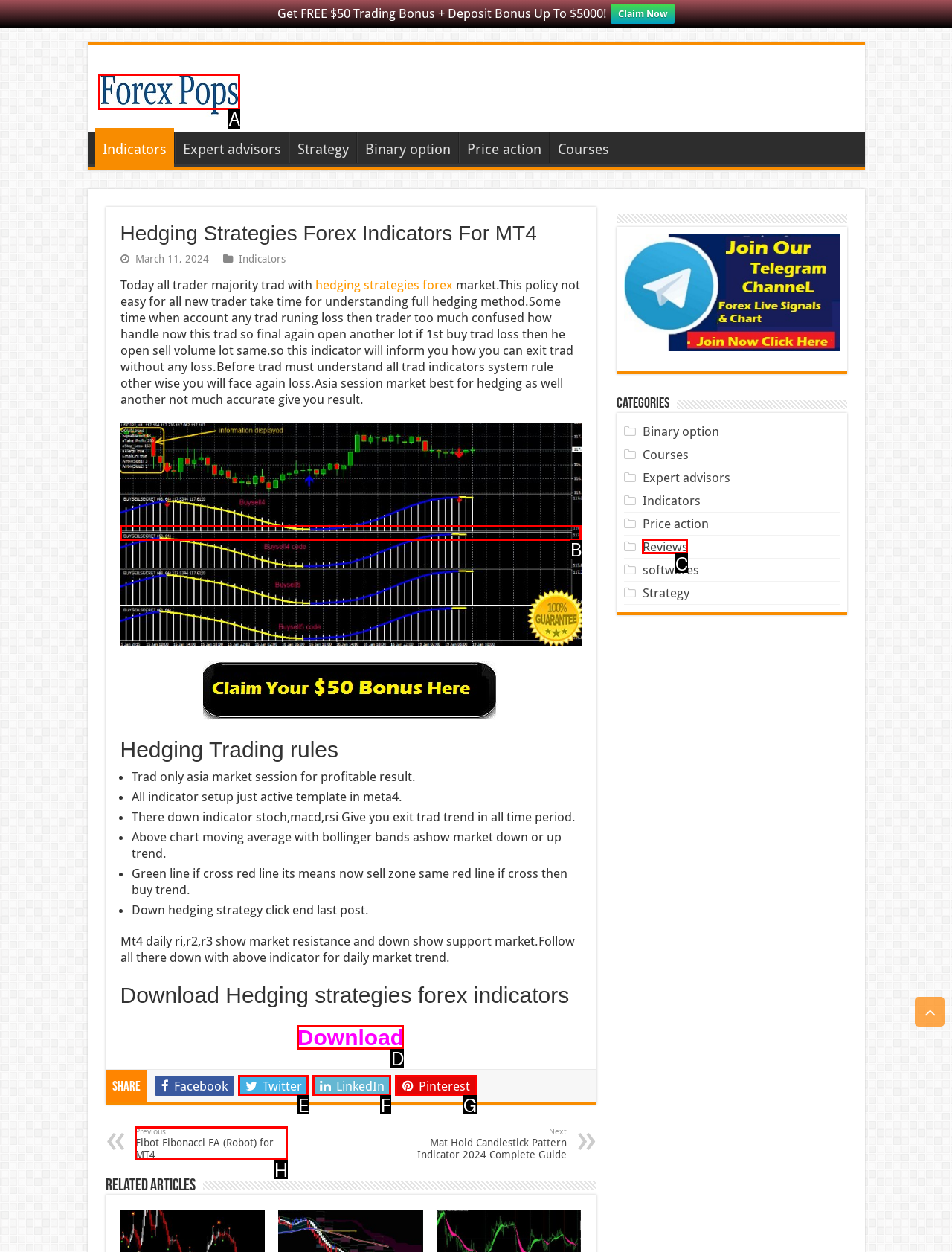Which HTML element should be clicked to fulfill the following task: Download hedging strategies forex indicators?
Reply with the letter of the appropriate option from the choices given.

D